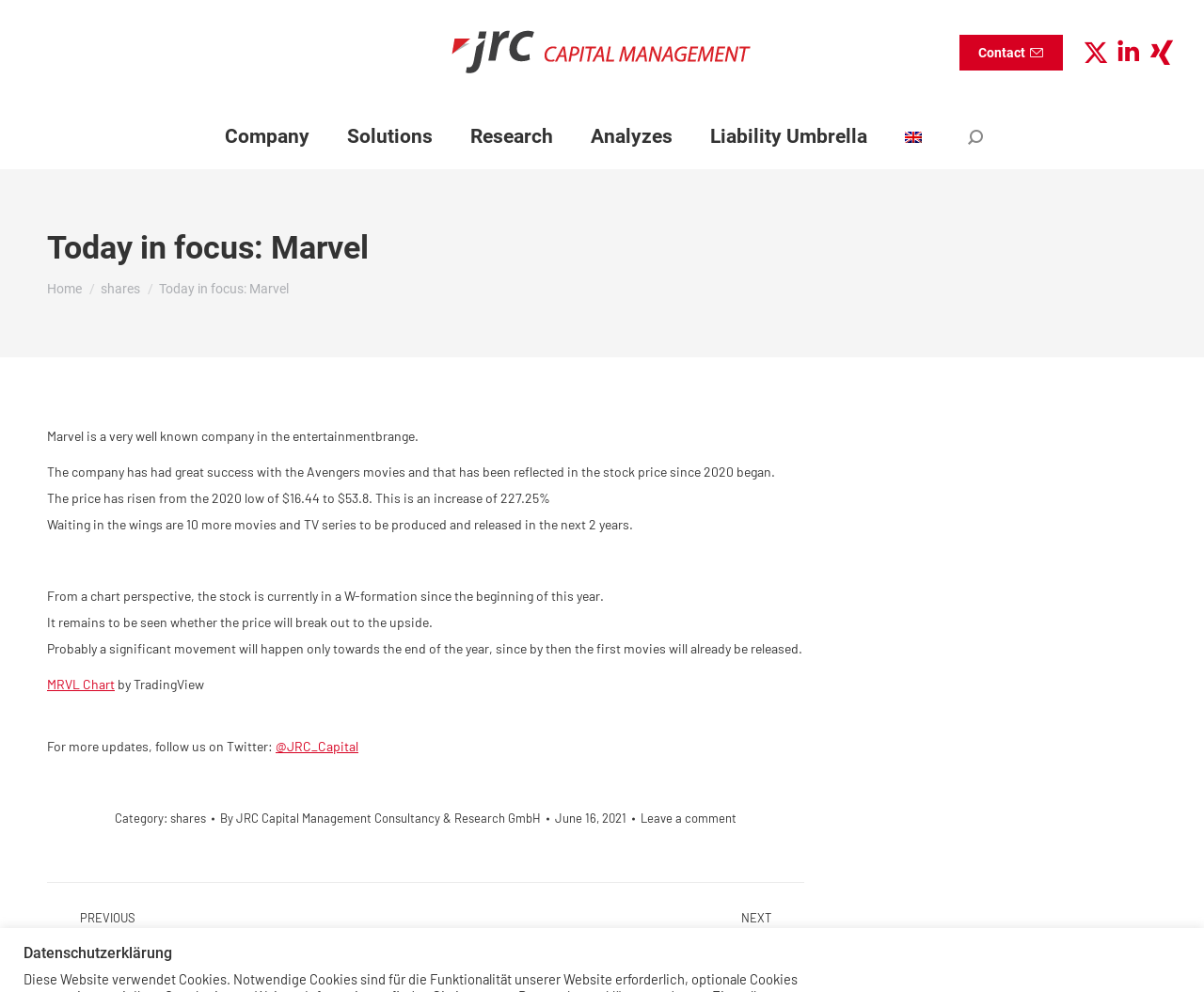Identify the bounding box coordinates of the region that should be clicked to execute the following instruction: "View the 'MRVL Chart'".

[0.039, 0.682, 0.095, 0.698]